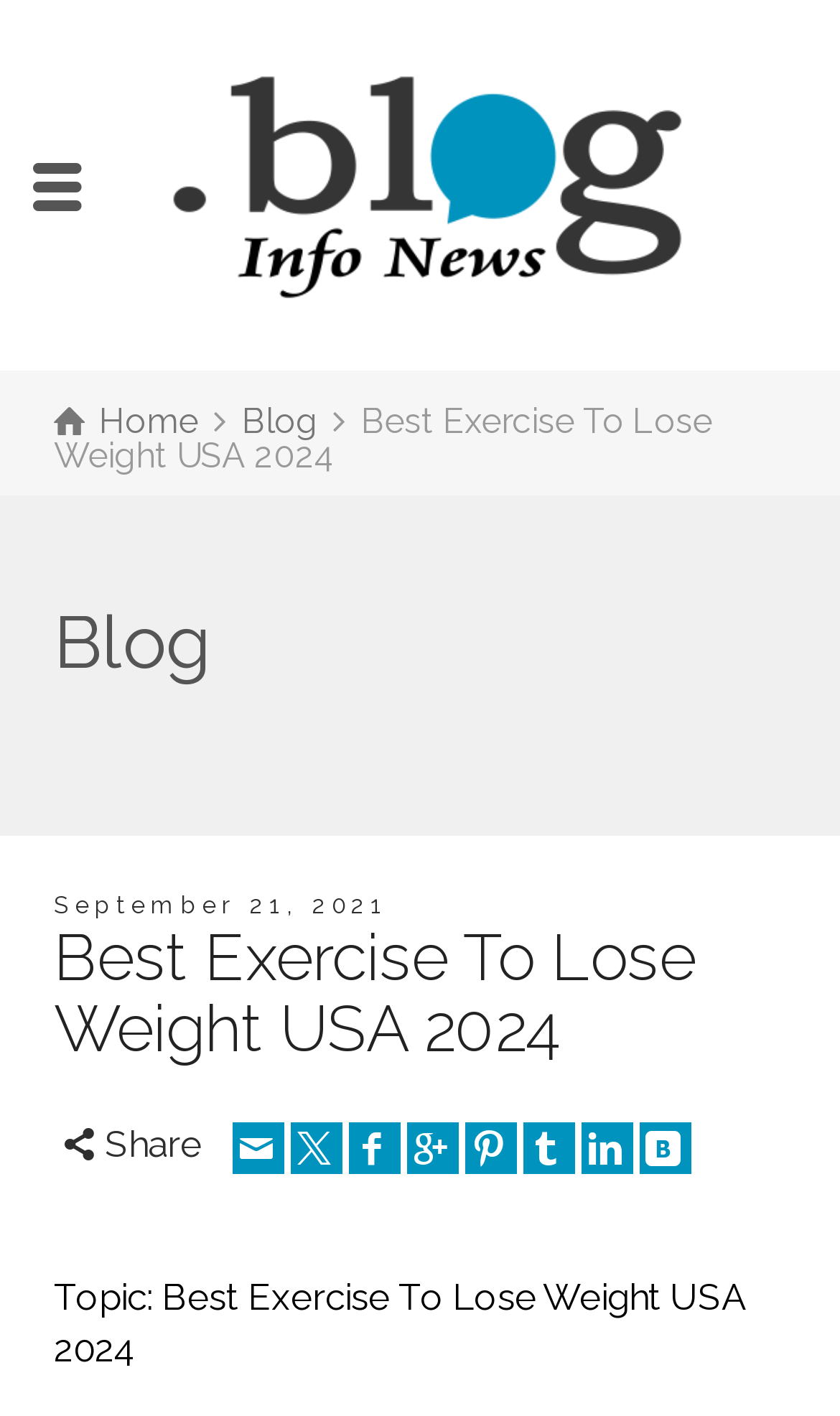Please find the bounding box coordinates for the clickable element needed to perform this instruction: "read blog".

[0.288, 0.283, 0.378, 0.312]